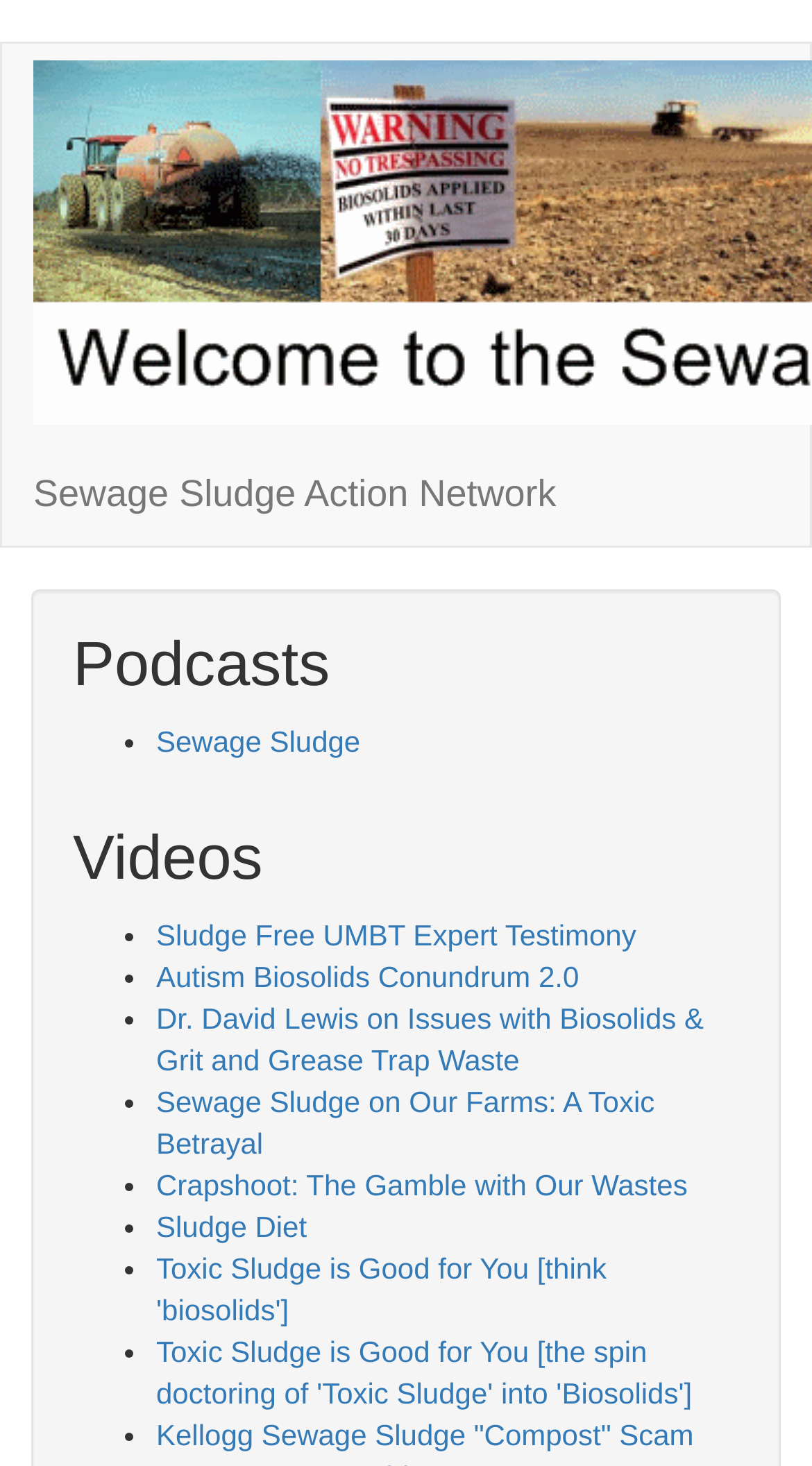Please determine the bounding box coordinates of the element to click in order to execute the following instruction: "Watch 'Sludge Free UMBT Expert Testimony'". The coordinates should be four float numbers between 0 and 1, specified as [left, top, right, bottom].

[0.192, 0.626, 0.784, 0.649]